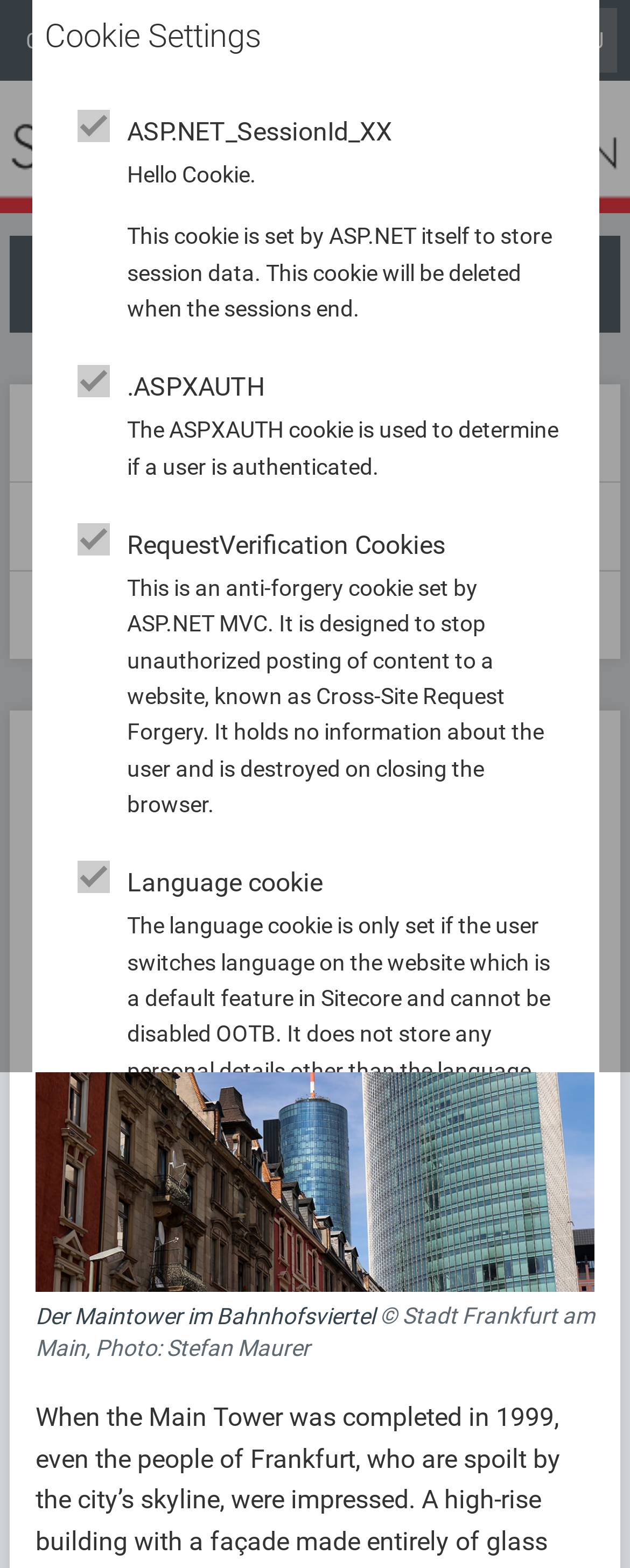Identify the bounding box coordinates for the UI element described as: "모바일 검색창 노출".

None